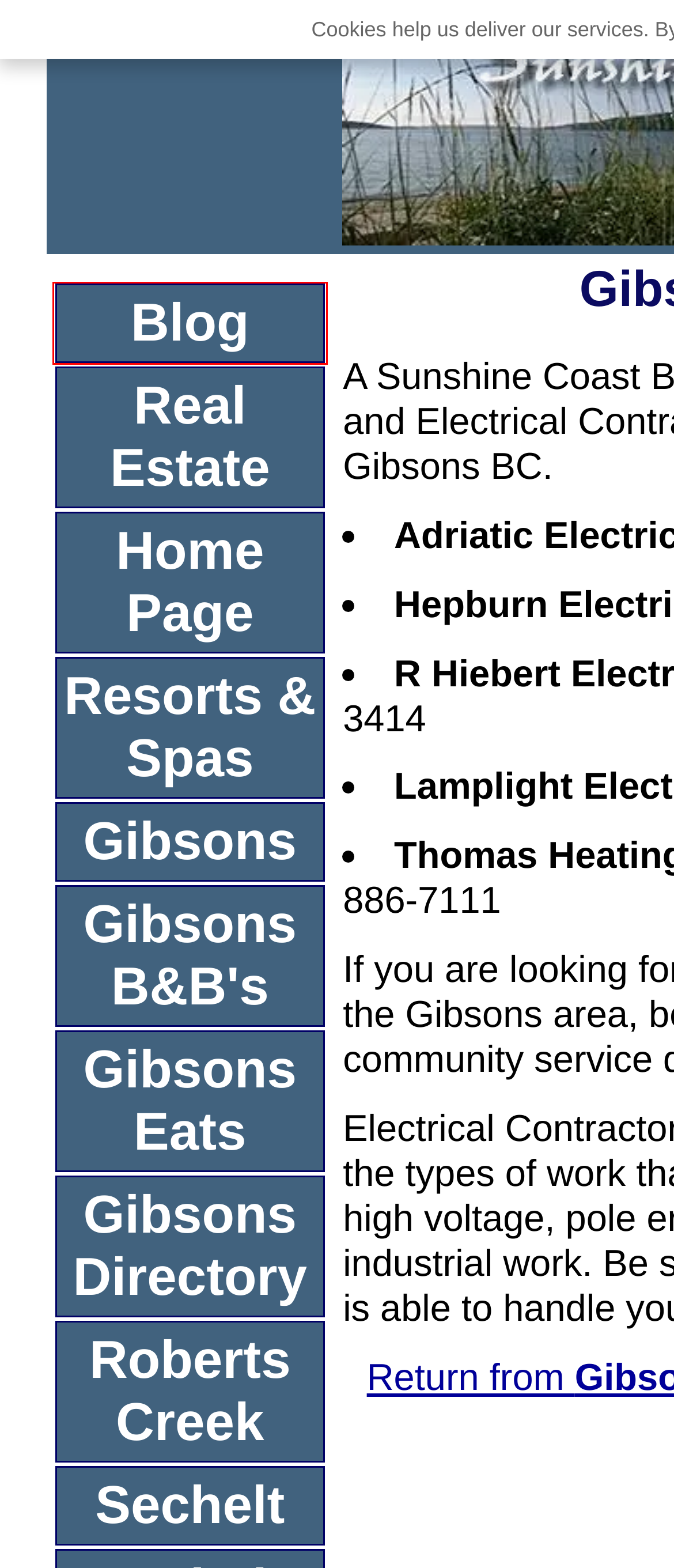You are provided with a screenshot of a webpage that includes a red rectangle bounding box. Please choose the most appropriate webpage description that matches the new webpage after clicking the element within the red bounding box. Here are the candidates:
A. Gibsons Restaurants - Gibsons Landing, Sunshine Coast BC Restaurants and Places to Eat
B. Sunshine Coast BC Resorts & Spa Directory Accommodations on the Sunshine Coast!
C. Gibsons Bed and Breakfasts - Sunshine Coast BC Bed & Breakfasts
D. Gibsons Landing - Sunshine Coast BC - Explore the seaside village of Gibsons BC
E. For Sale By Owner Sunshine Coast BC
F. Roberts Creek BC - Roberts Creek is located on the Sunshine Coast BC.
G. Guide to the Sunshine Coast of BC - All about Gibsons, Sechelt, Powell River and areas.
H. Recent Updates To Sunshinecoast-bc.com - Sunshine Coast BC

H